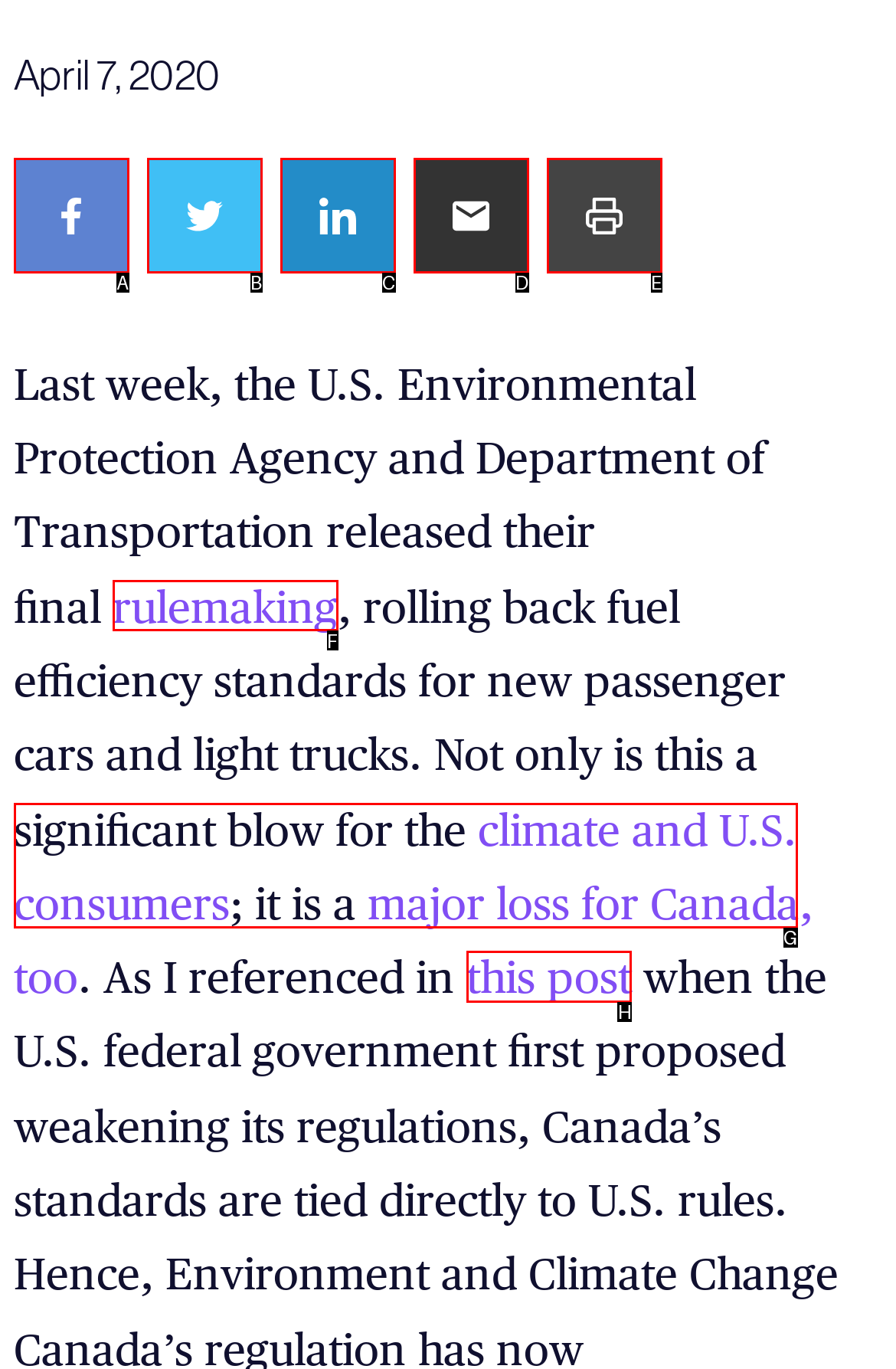Given the instruction: Check out this post, which HTML element should you click on?
Answer with the letter that corresponds to the correct option from the choices available.

H